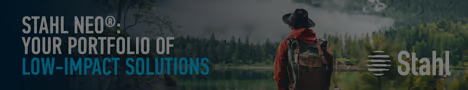What is the brand name displayed on the right side of the banner?
Give a detailed and exhaustive answer to the question.

The Stahl logo is prominently displayed on the right side of the banner, adding branding to the promotional message and reinforcing the company's identity.